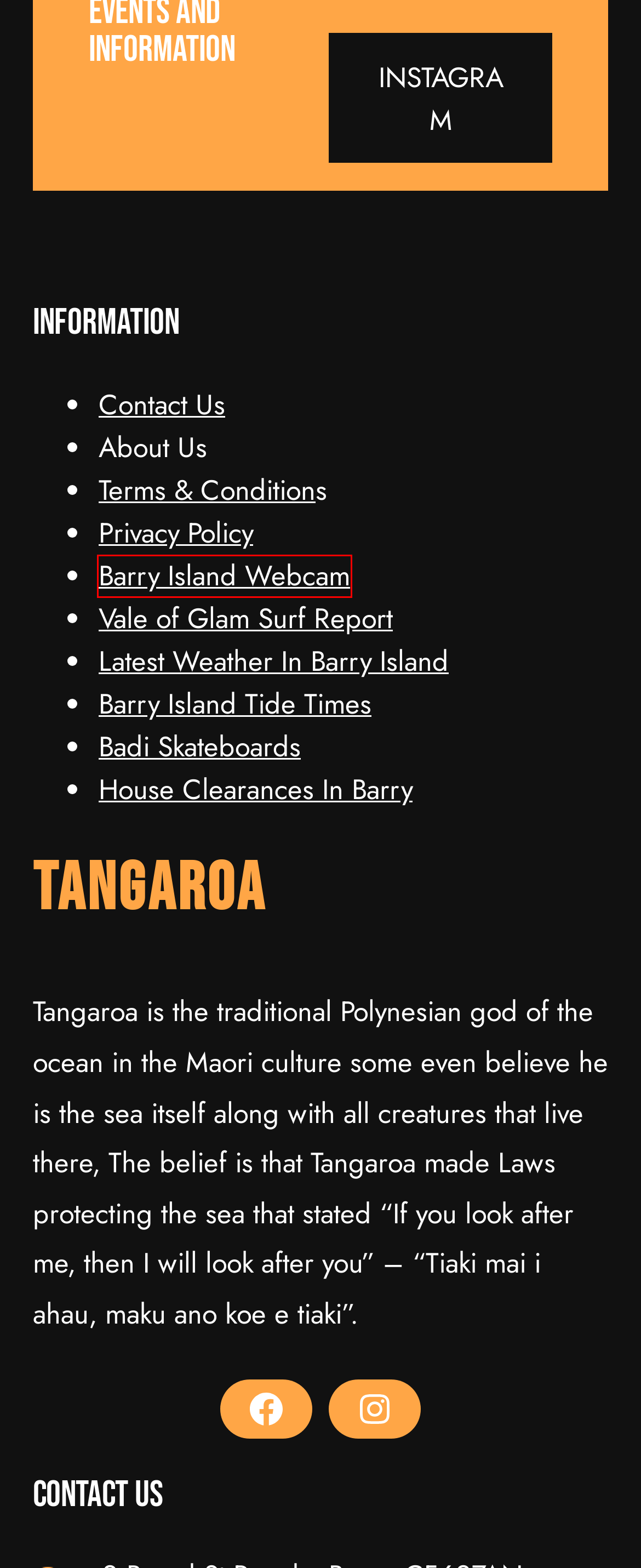Review the screenshot of a webpage that includes a red bounding box. Choose the webpage description that best matches the new webpage displayed after clicking the element within the bounding box. Here are the candidates:
A. Barry Island Webcam – Tangaroa
B. Top WordPress Themes For Awesome Websites | Risingthemes
C. House Clearance Wales – Houseclearance.wales
D. Surf Wave Report For Barry, Vale of Glamorgan, Wales. Uk – Tangaroa
E. Contact Us – Tangaroa
F. Tide Times Around Barry & Vale of Glamorgan – Tangaroa
G. Latest Weather Report for Barry & The Vale of Glamorgan – Tangaroa
H. Terms & Conditions – Tangaroa

A